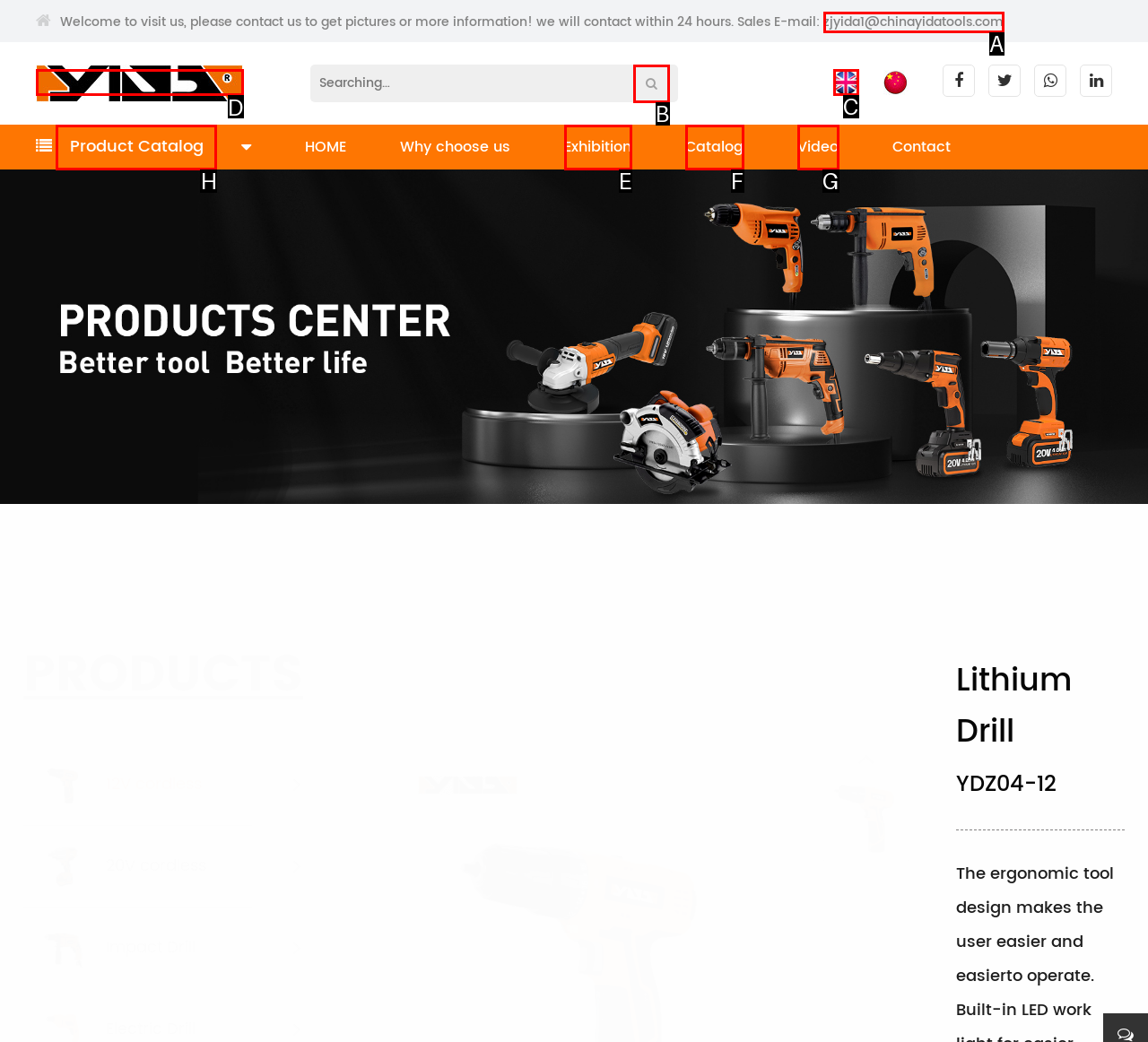Figure out which option to click to perform the following task: View product catalog
Provide the letter of the correct option in your response.

H